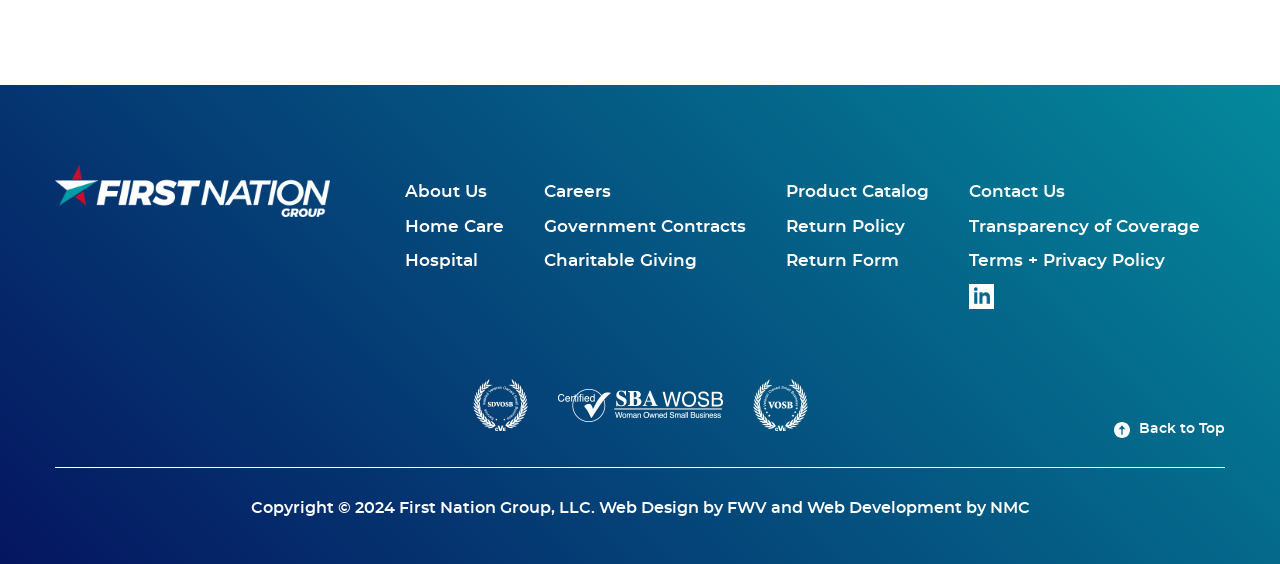Identify the bounding box coordinates for the UI element described as follows: "Home". Ensure the coordinates are four float numbers between 0 and 1, formatted as [left, top, right, bottom].

None